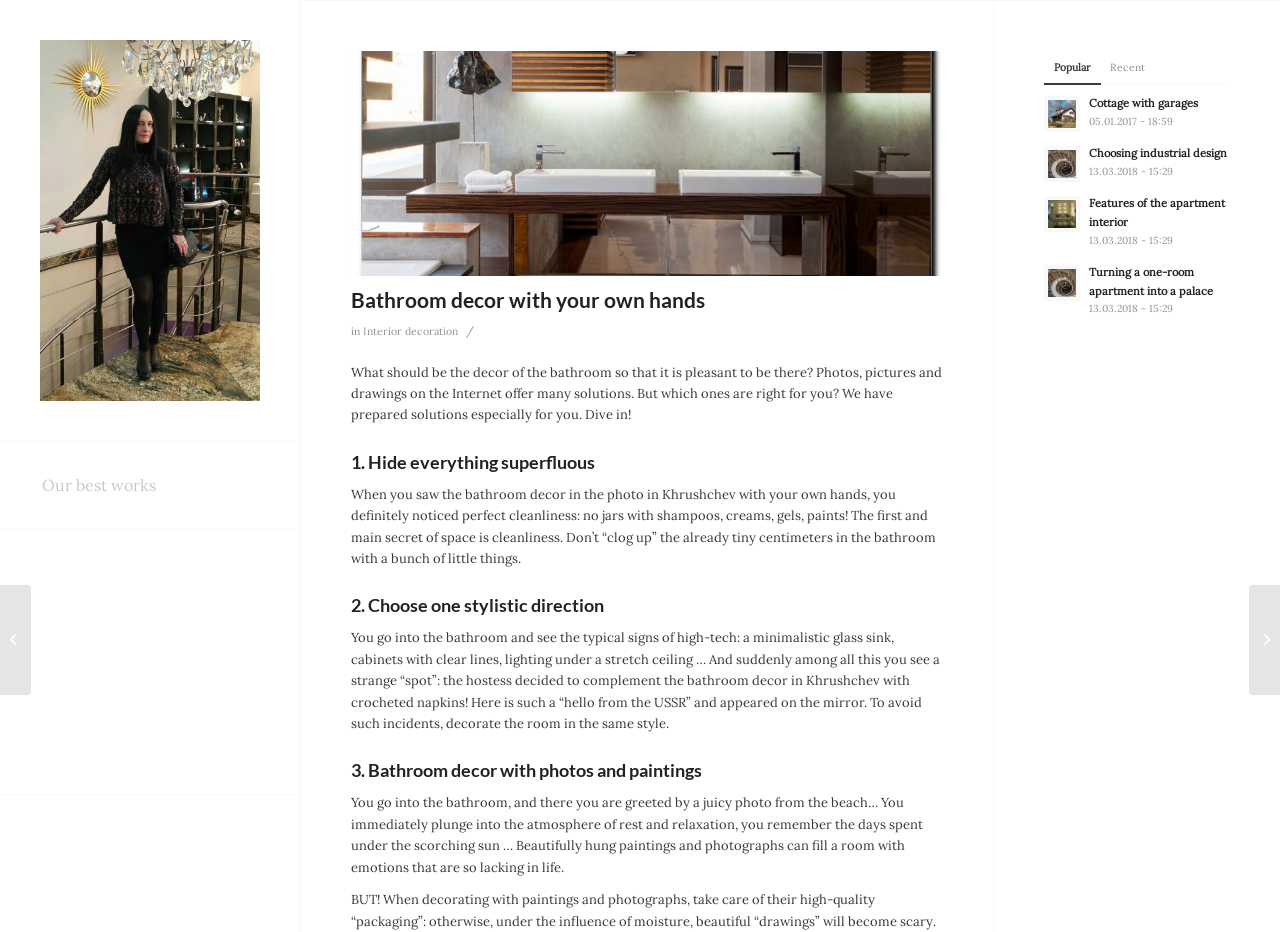Please find the bounding box for the UI element described by: "title="Bathroom decor"".

[0.274, 0.055, 0.736, 0.296]